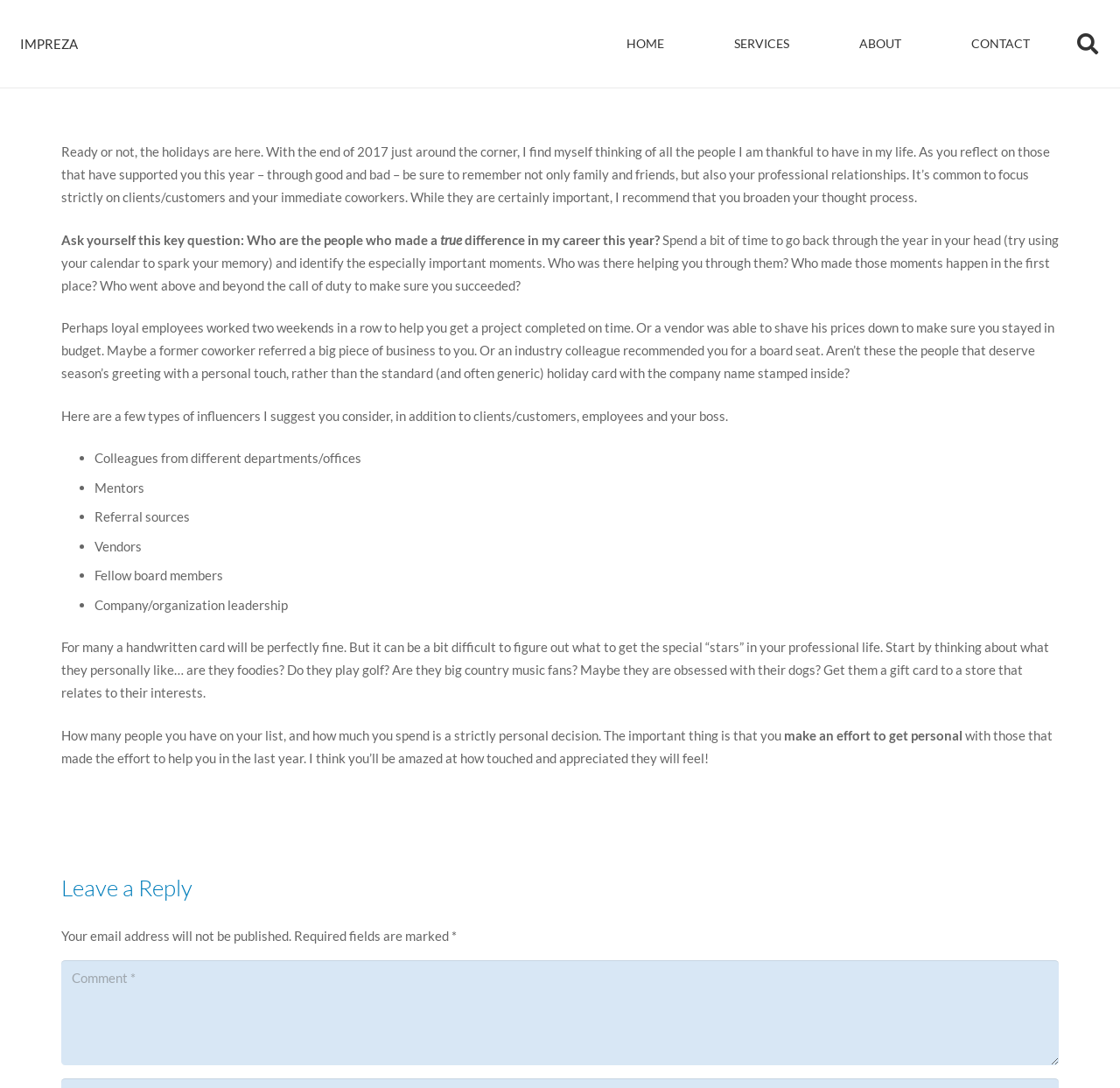Summarize the webpage comprehensively, mentioning all visible components.

This webpage is a personal blog or article page, with a title "Let's Get Personal! Do you truly thank your network?" at the top. The page has a navigation menu at the top, consisting of five links: "HOME", "SERVICES", "ABOUT", "CONTACT", and "Search" with a search textbox next to it, all aligned horizontally.

Below the navigation menu, there is a main content area that occupies most of the page. The content is a long article or blog post, divided into several paragraphs. The article discusses the importance of thanking people in one's professional network, especially during the holiday season. It suggests reflecting on the past year and identifying people who have made a significant impact, and then taking the time to personally thank them.

The article is structured with several sections, each with a few paragraphs of text. There are also several bullet points listed, highlighting different types of influencers to consider thanking, such as colleagues from different departments, mentors, referral sources, vendors, and fellow board members.

At the bottom of the page, there is a section for leaving a reply or comment, with a heading "Leave a Reply" and a textbox for entering the comment. There is also a note stating that the email address will not be published.

Overall, the page has a clean and simple layout, with a focus on the main content area and a minimalistic navigation menu at the top.